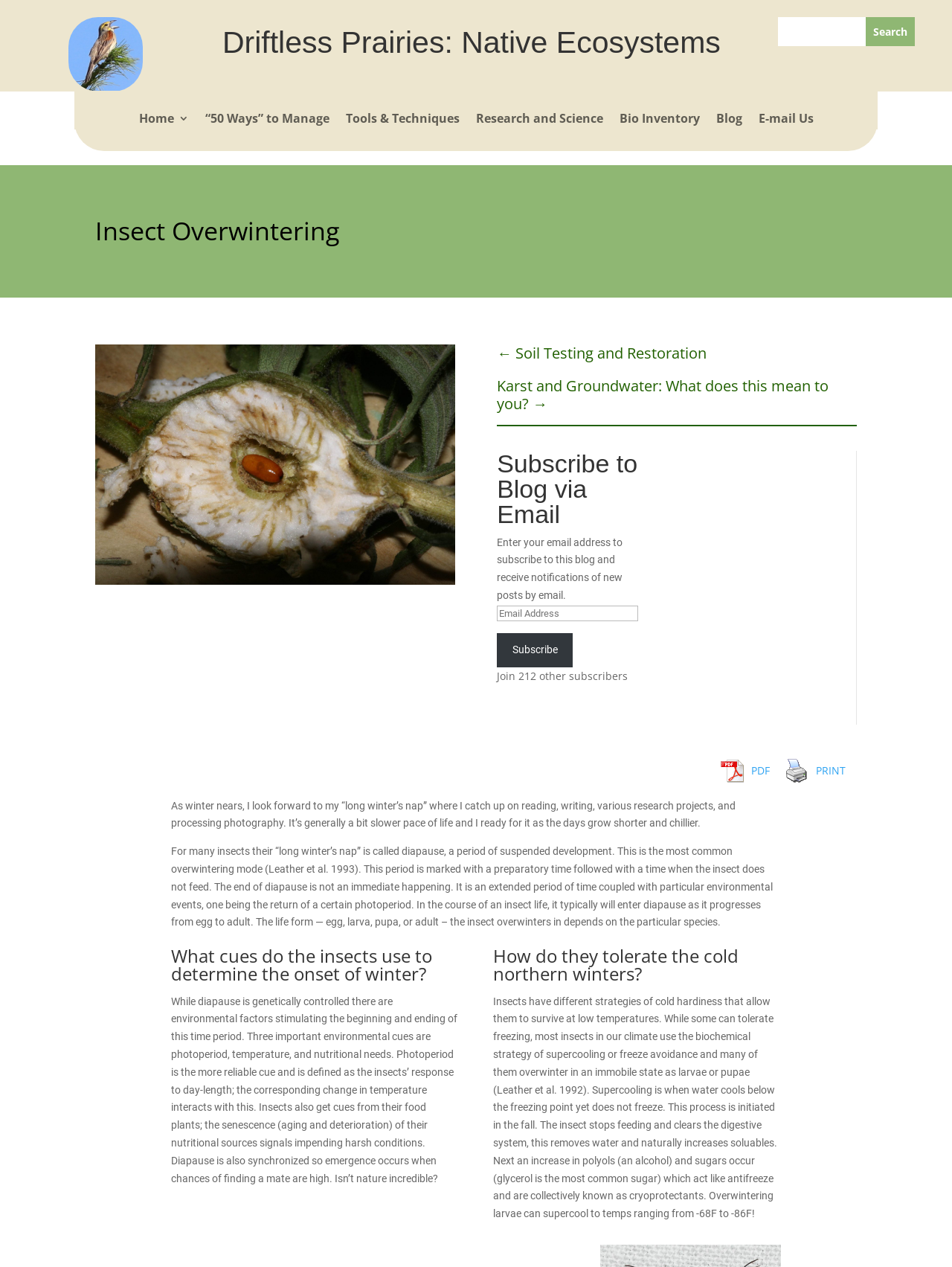What is the benefit of synchronized diapause in insects?
Please utilize the information in the image to give a detailed response to the question.

The webpage explains that diapause is synchronized in insects so that emergence occurs when chances of finding a mate are high, increasing the likelihood of successful reproduction.